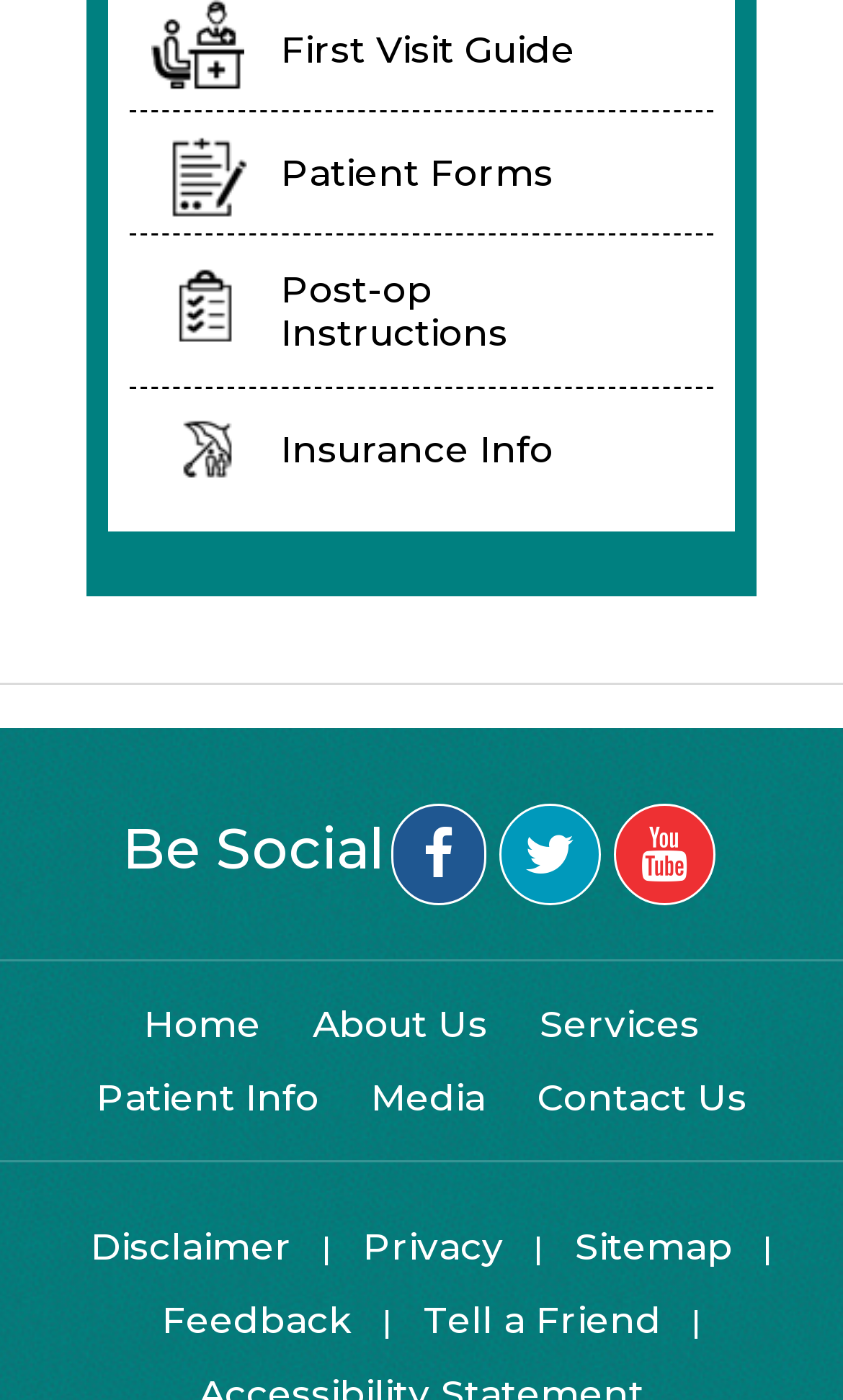How many main navigation links are there? Look at the image and give a one-word or short phrase answer.

6